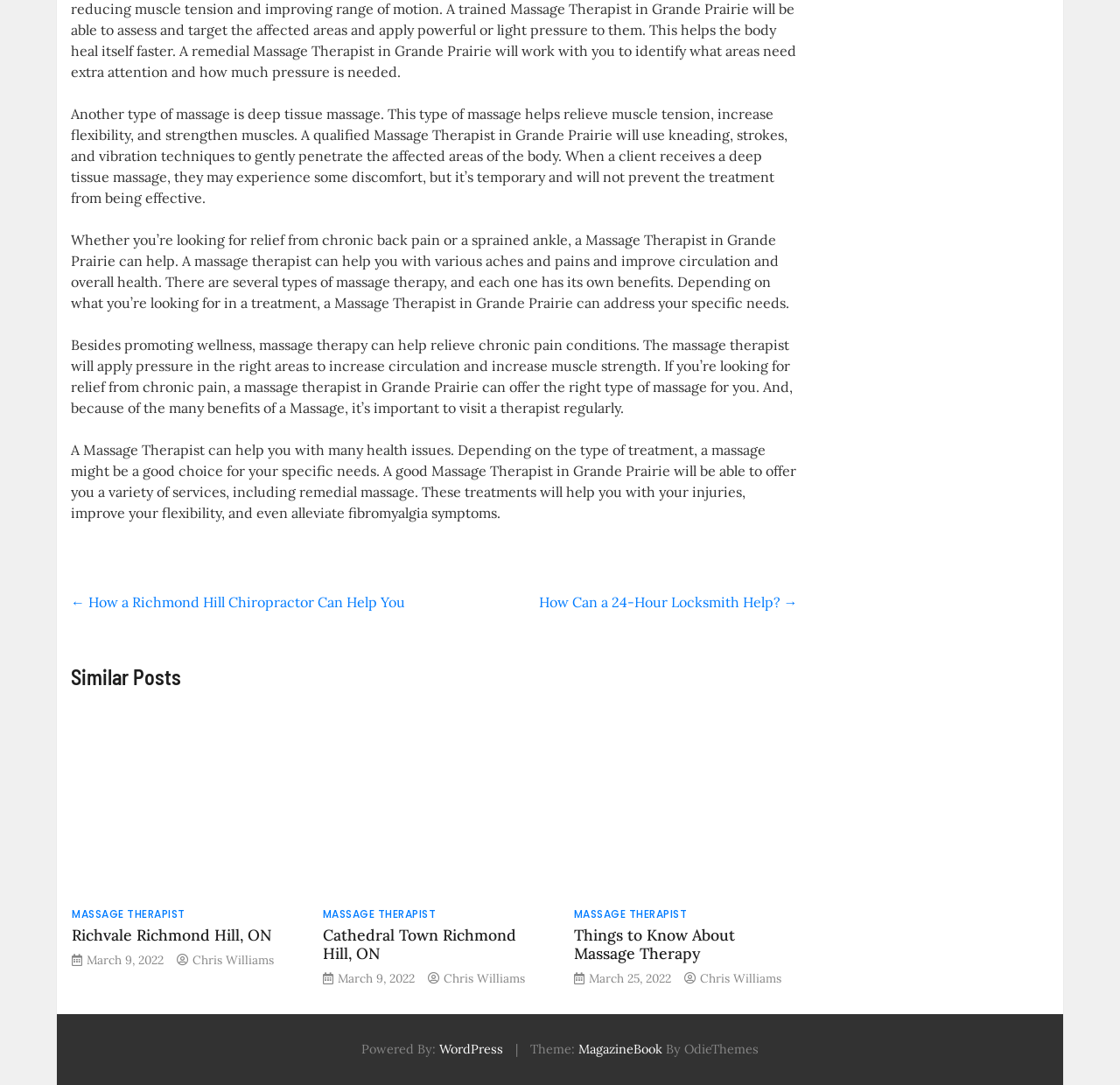Pinpoint the bounding box coordinates of the element to be clicked to execute the instruction: "Click on 'WordPress'".

[0.392, 0.959, 0.449, 0.974]